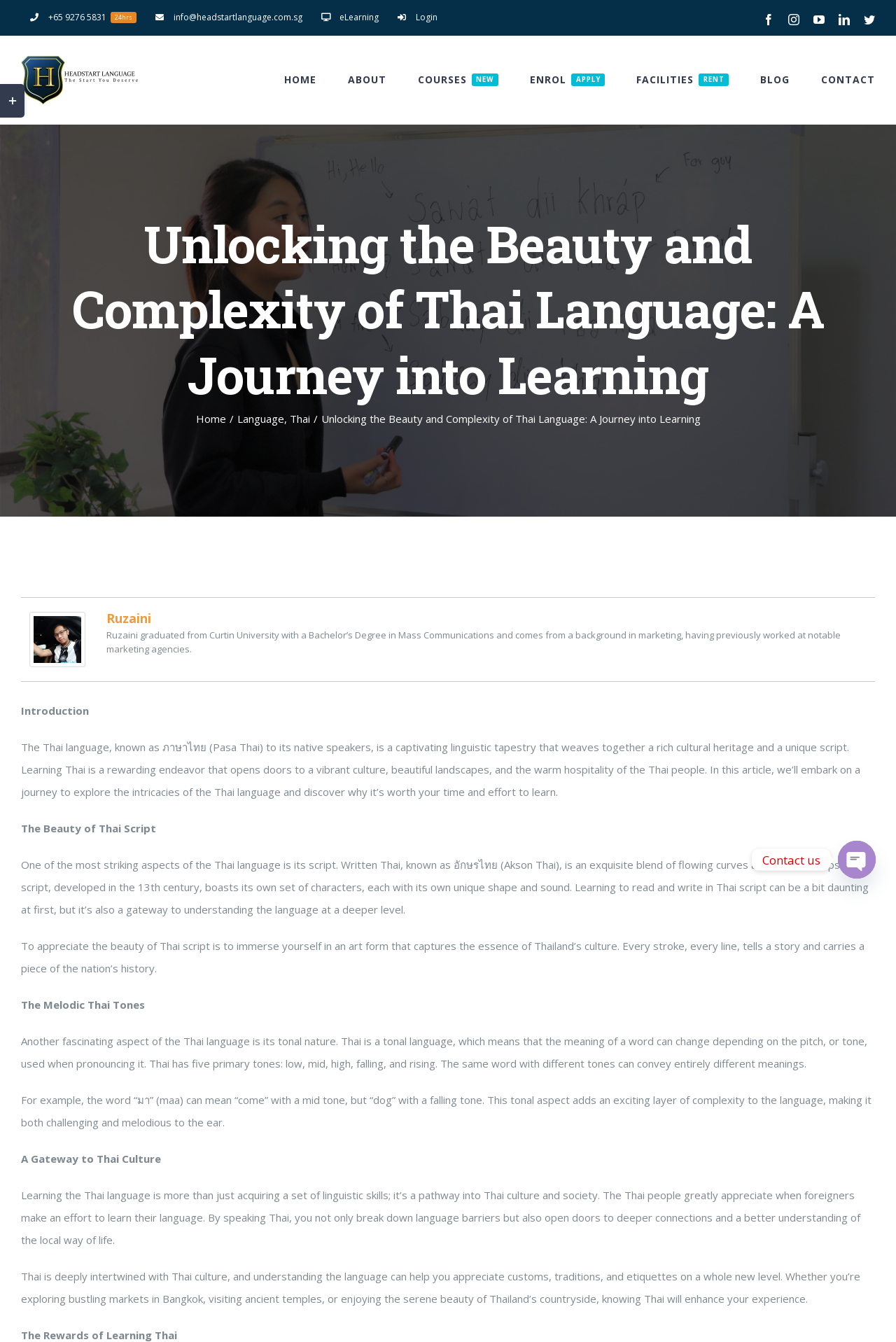Determine the bounding box coordinates of the area to click in order to meet this instruction: "Visit the BLOG page".

[0.848, 0.027, 0.881, 0.092]